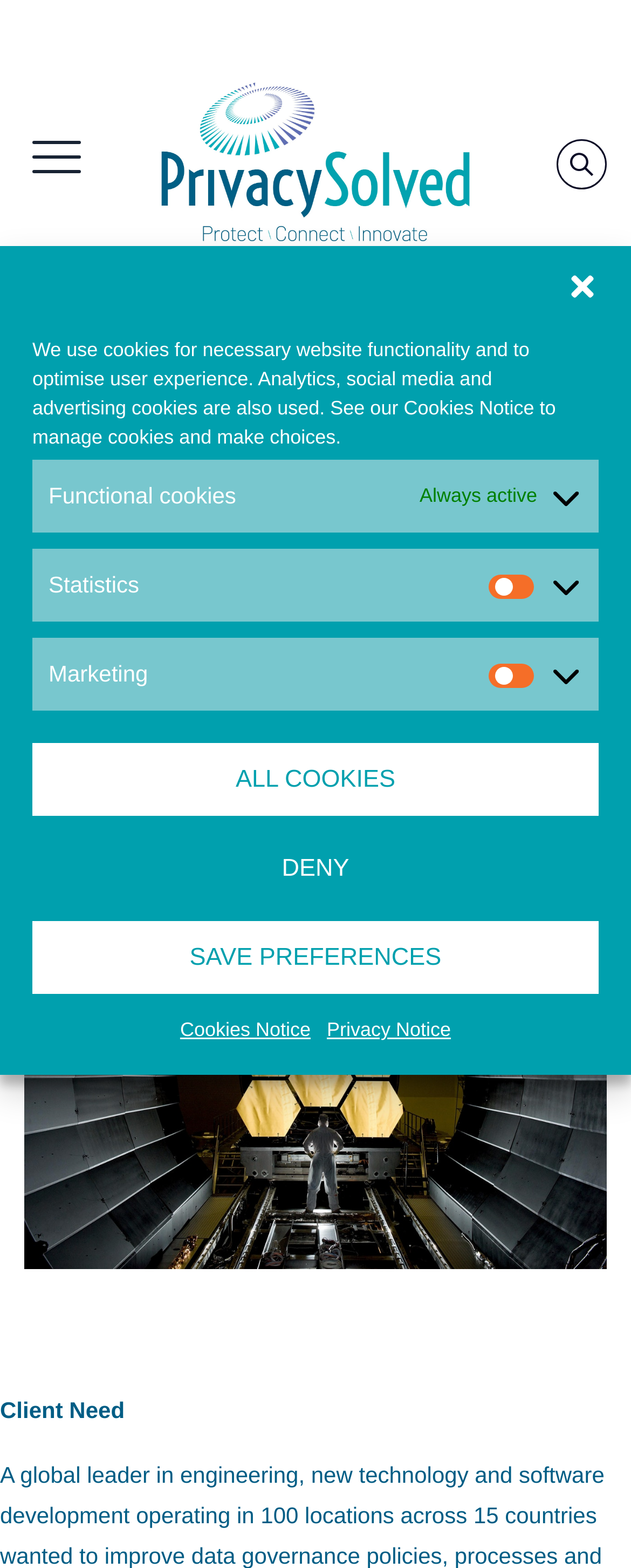Locate the bounding box of the user interface element based on this description: "aria-label="close-dialog"".

[0.897, 0.172, 0.949, 0.193]